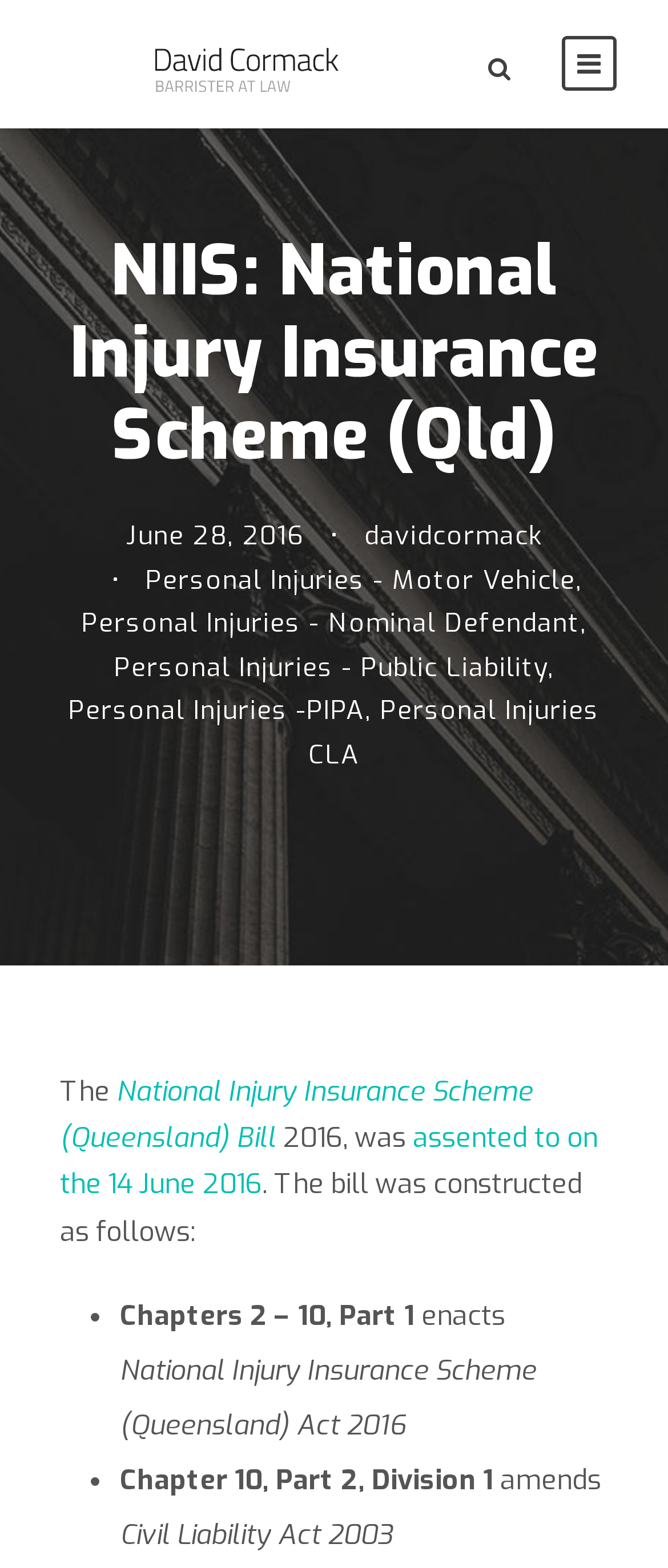Explain the webpage's design and content in an elaborate manner.

The webpage appears to be a blog post or article about the National Injury Insurance Scheme (Queensland) Bill 2016. At the top of the page, there is a logo or image on the left, accompanied by a link on the right. Below this, there is a heading that reads "NIIS: National Injury Insurance Scheme (Qld)".

On the left side of the page, there are several links related to personal injuries, including motor vehicle, nominal defendant, public liability, and PIPA. These links are listed vertically, with commas separating them.

The main content of the page begins with a link to "June 28, 2016", followed by a series of links and text describing the National Injury Insurance Scheme (Queensland) Bill 2016. The text explains that the bill was assented to on June 14, 2016, and outlines its construction, including chapters and parts.

Below this, there is a list with bullet points, detailing the specifics of the bill. The list includes information about the enactment of the National Injury Insurance Scheme (Queensland) Act 2016, as well as amendments to the Civil Liability Act 2003.